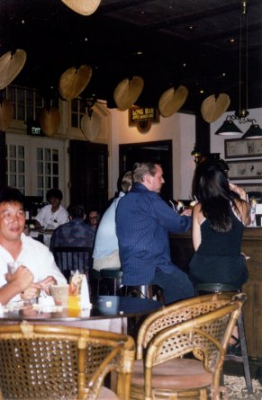Provide a comprehensive description of the image.

This image captures a lively scene inside The Long Bar at the iconic Raffles Hotel in Singapore. The interior showcases a blend of heritage and sophistication, characterized by elegant wooden decor and atmospheric lighting. 

In the foreground, a group of patrons enjoys their drinks, with a well-dressed man smiling into the camera. Behind him, two individuals are seated at the bar: one is dressed in a blue blazer, engaged in conversation, while a woman in a black dress turns to the side, potentially enjoying a drink or chatting with the person next to her. 

Above, decorative ceiling fans add to the ambiance, enhancing the unique atmosphere of this historic hotel venue. The Long Bar is renowned for its rich history, being famous for its signature Singapore Sling cocktail and serving as a social hub for both locals and tourists alike. This image encapsulates the vibrant energy and cultural fusion that characterizes Singapore's dining and nightlife scene.